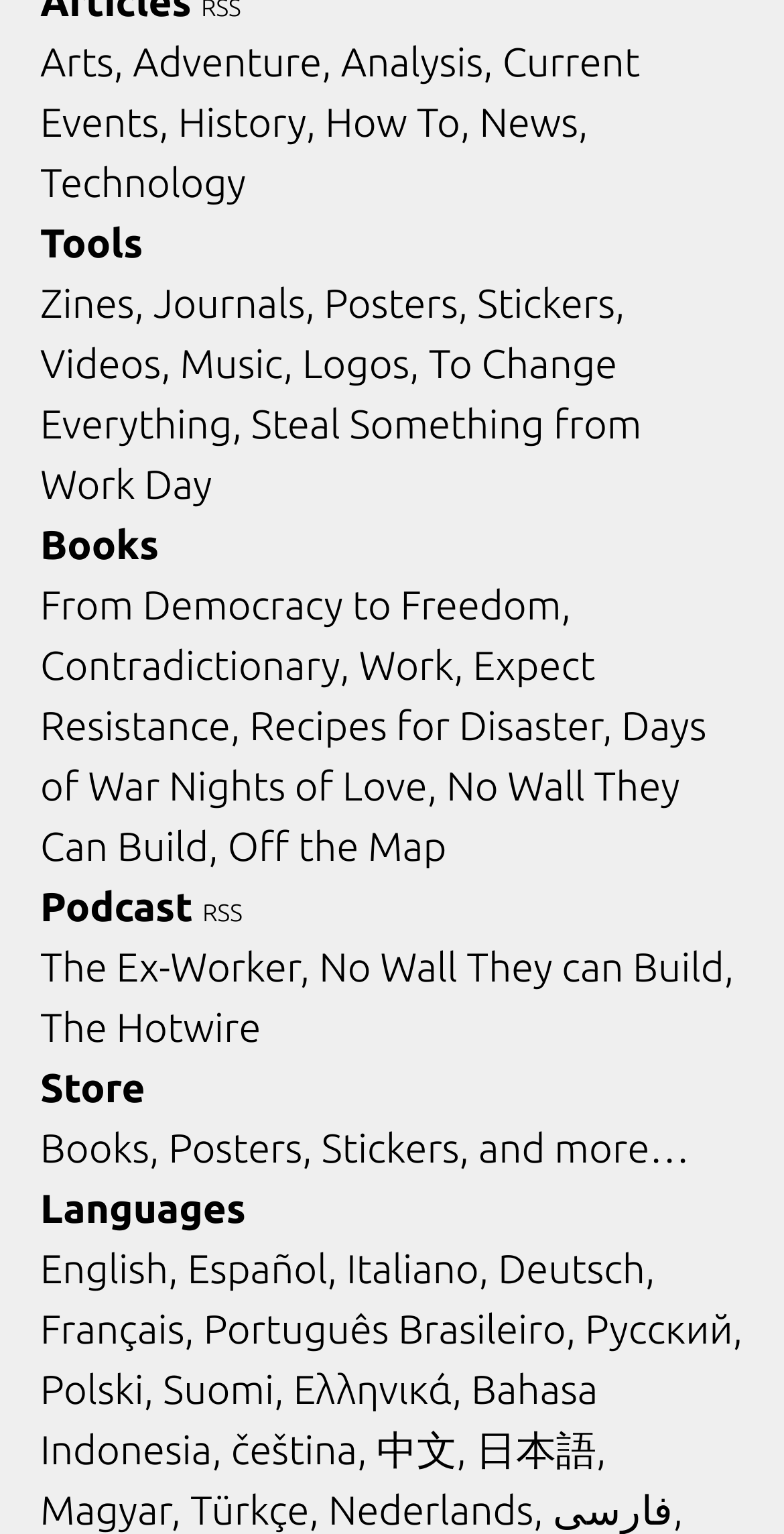What is the name of the podcast available on this website?
Look at the image and construct a detailed response to the question.

By examining the links under the Podcast category, I found that the name of the podcast available on this website is 'The Ex-Worker'.